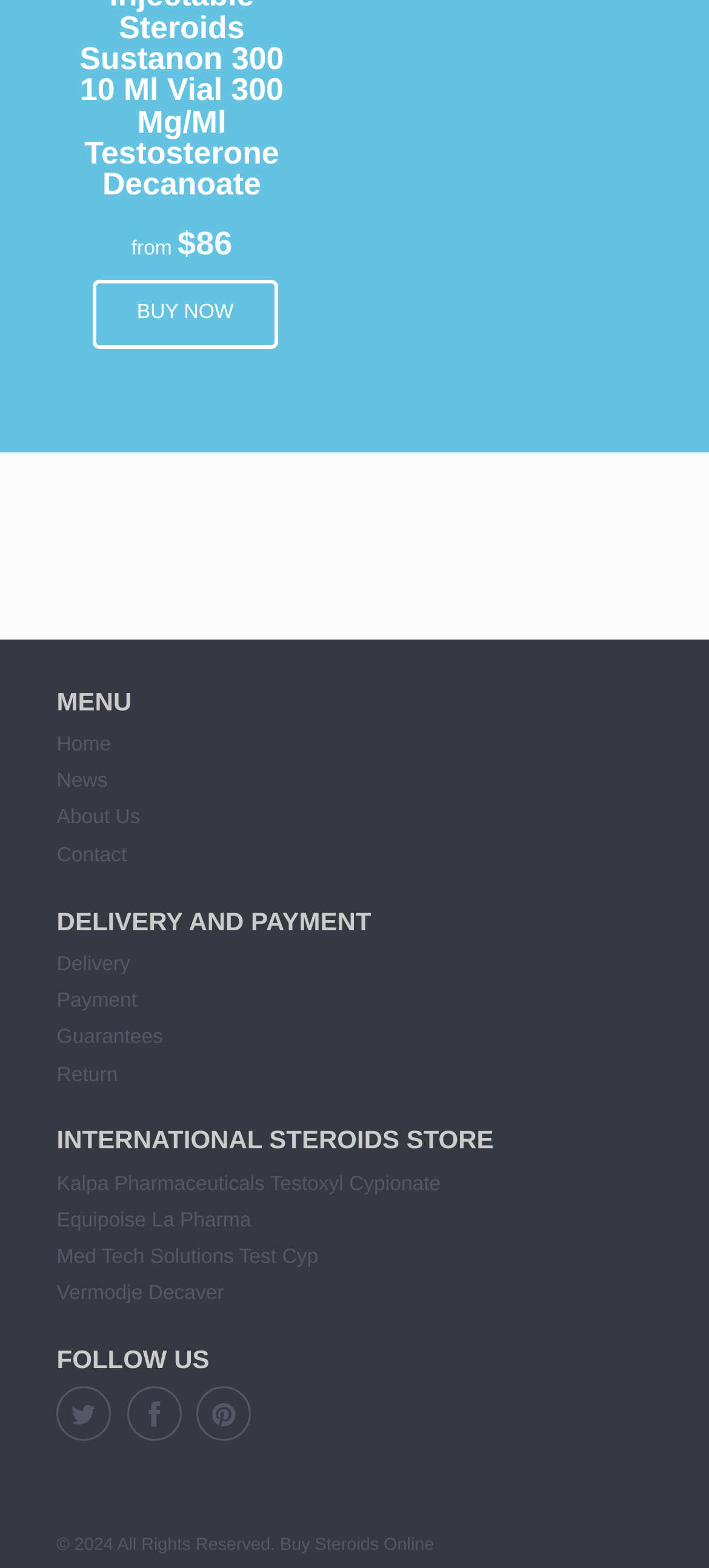What is the copyright year?
Using the image, provide a concise answer in one word or a short phrase.

2024